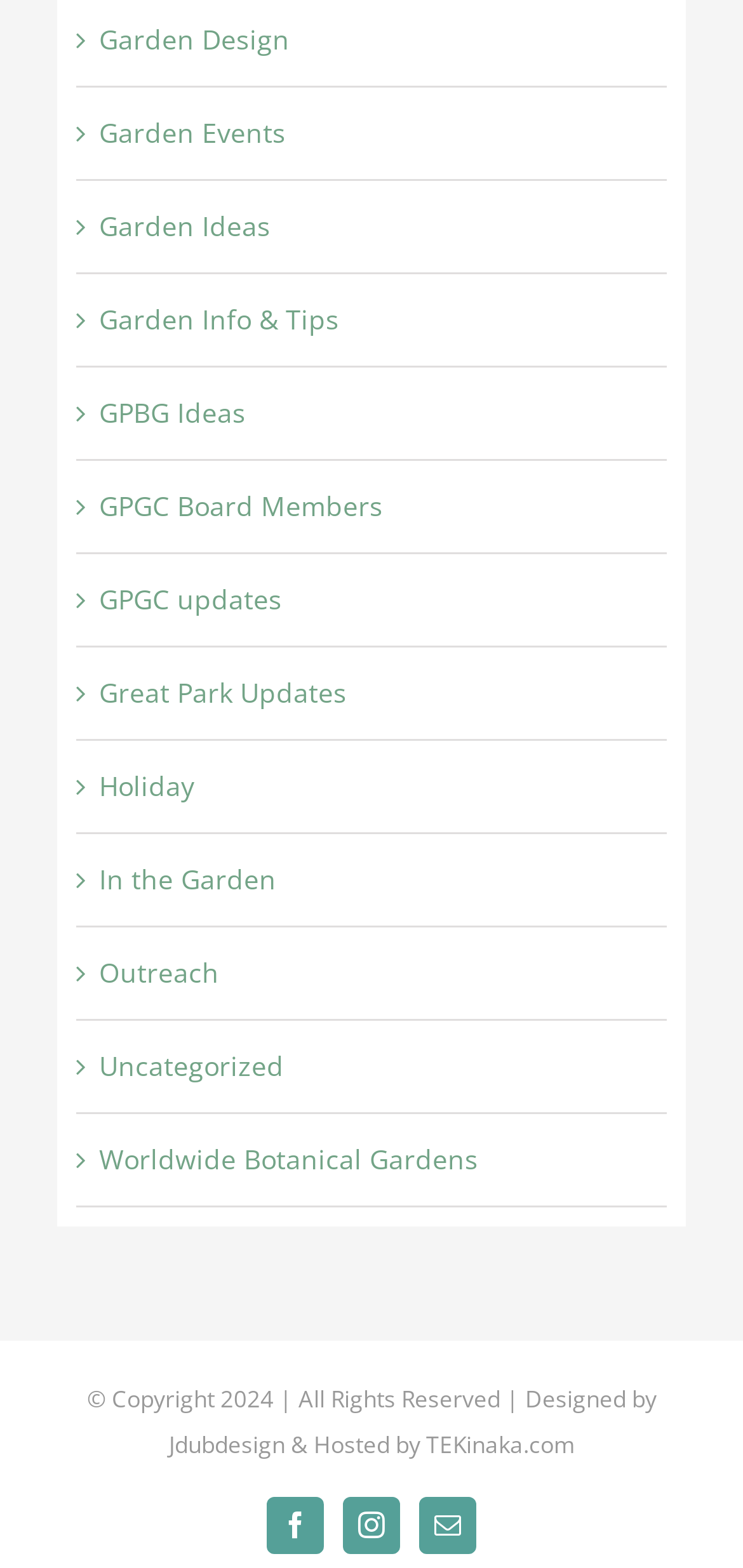Extract the bounding box coordinates for the UI element described as: "GPGC Board Members".

[0.133, 0.306, 0.872, 0.34]